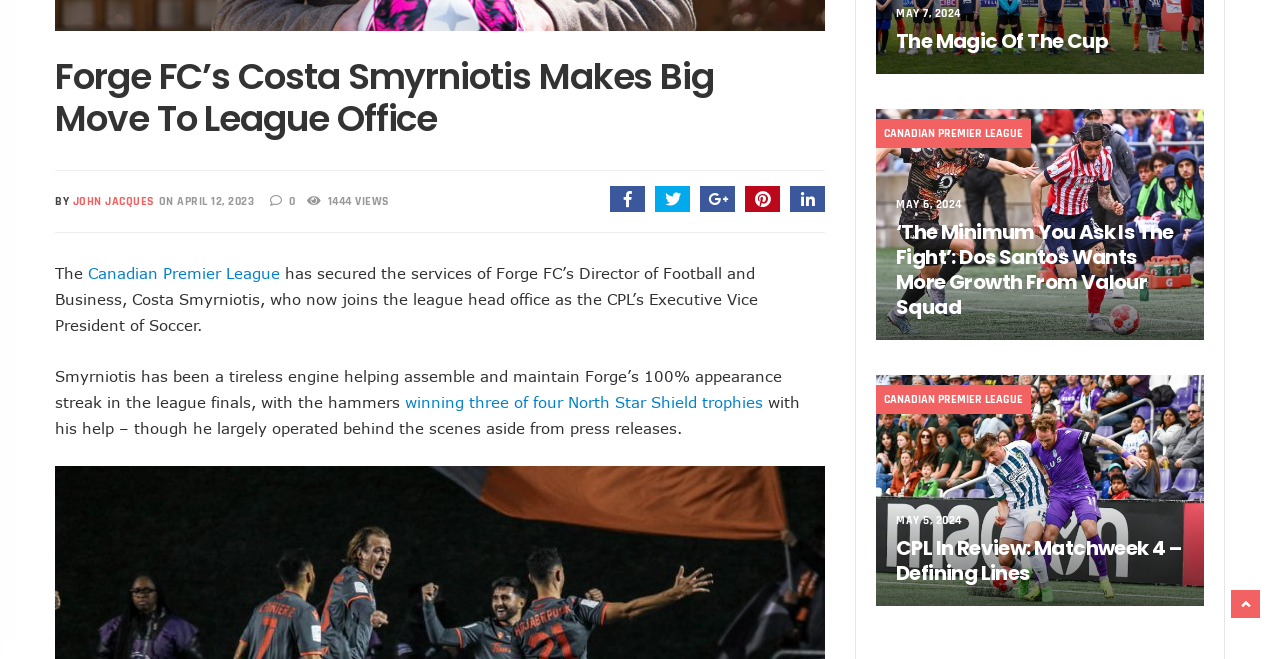Extract the bounding box coordinates of the UI element described by: "John Jacques". The coordinates should include four float numbers ranging from 0 to 1, e.g., [left, top, right, bottom].

[0.057, 0.294, 0.12, 0.317]